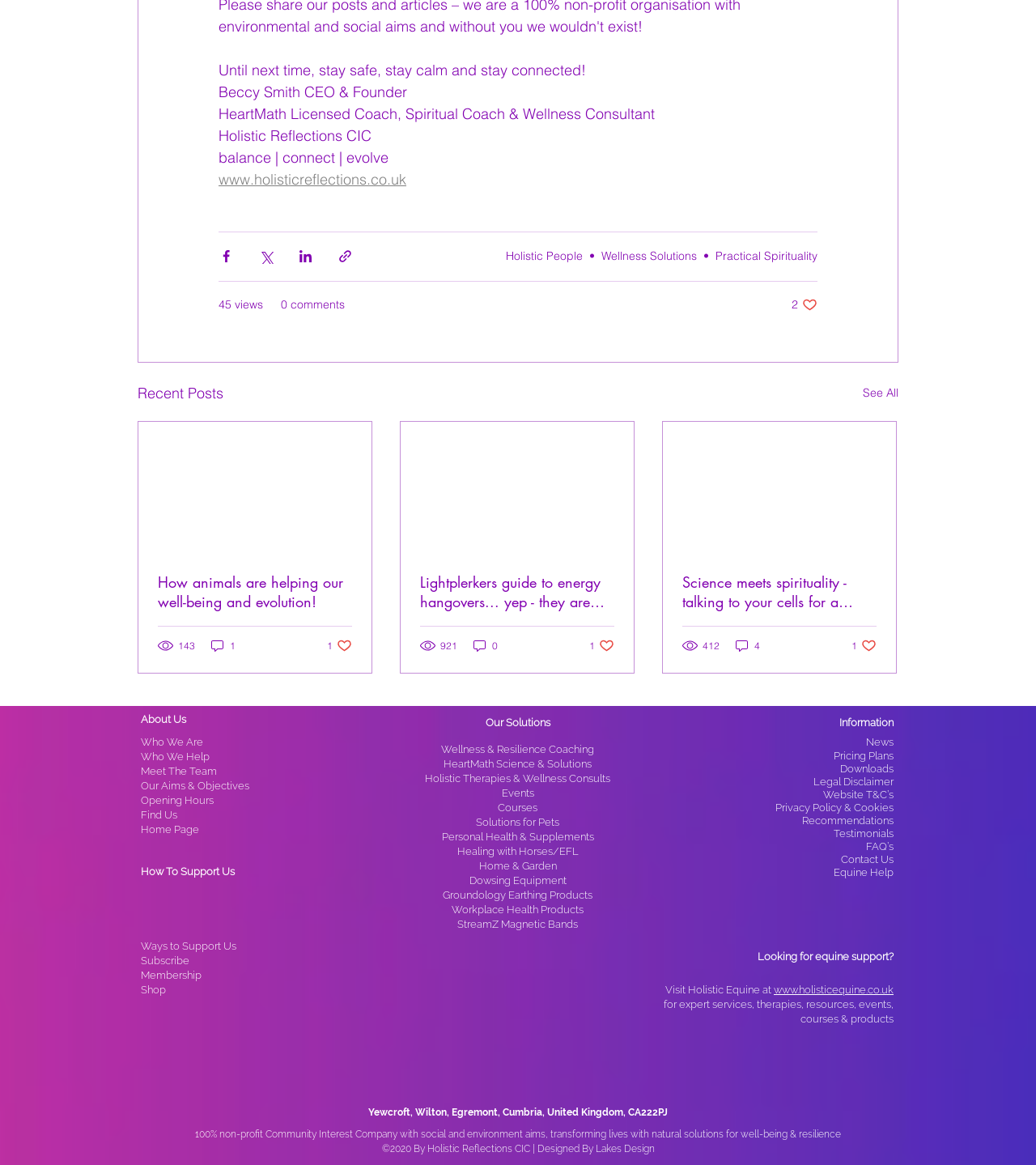Can you give a detailed response to the following question using the information from the image? How many views does the first article have?

I found an article element at coordinates [0.134, 0.362, 0.359, 0.577] and a generic element with text '143 views' at coordinates [0.152, 0.548, 0.19, 0.561] inside the article element, which indicates that the first article has 143 views.